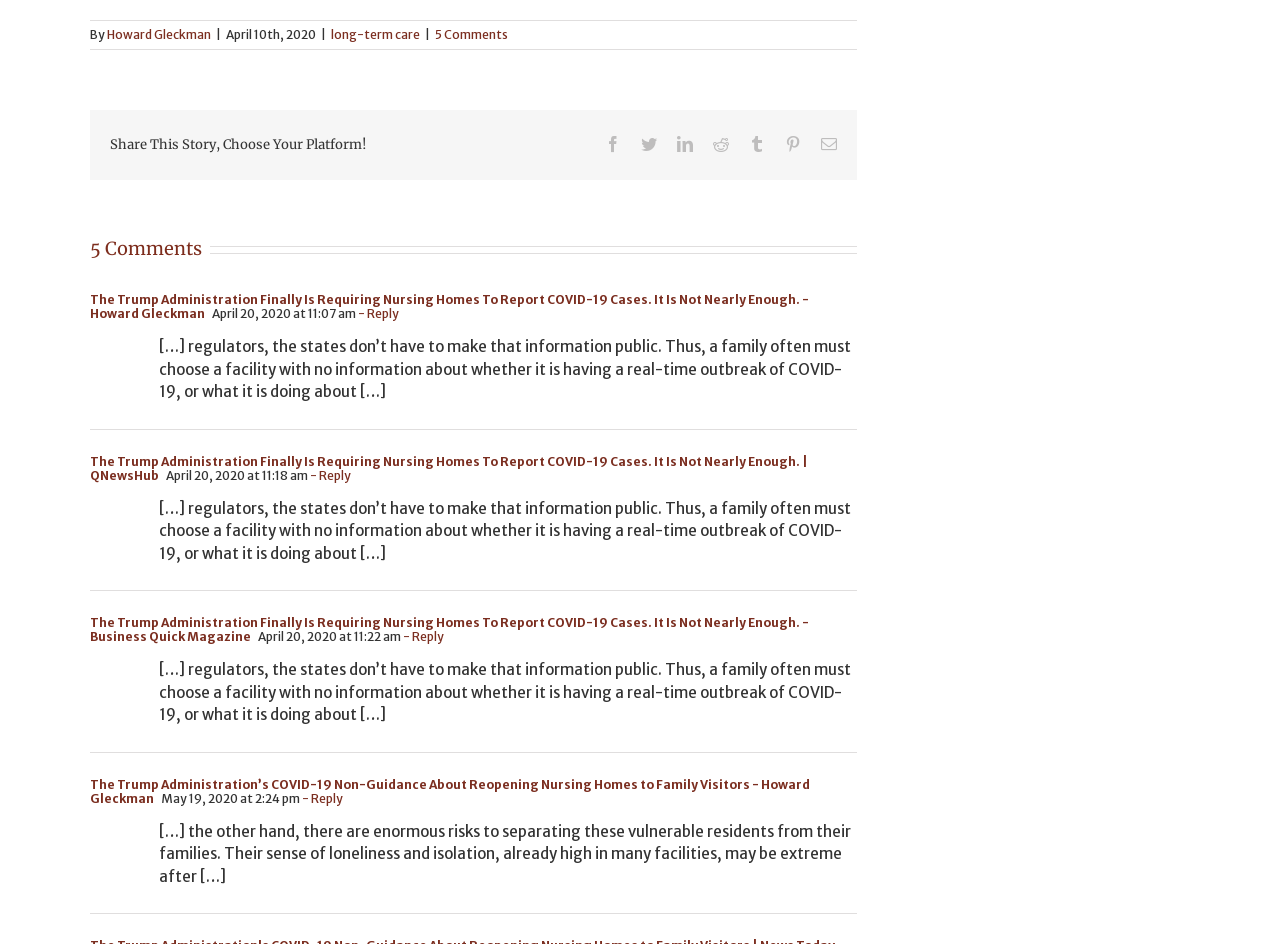Locate the bounding box of the UI element based on this description: "- Reply". Provide four float numbers between 0 and 1 as [left, top, right, bottom].

[0.313, 0.666, 0.347, 0.682]